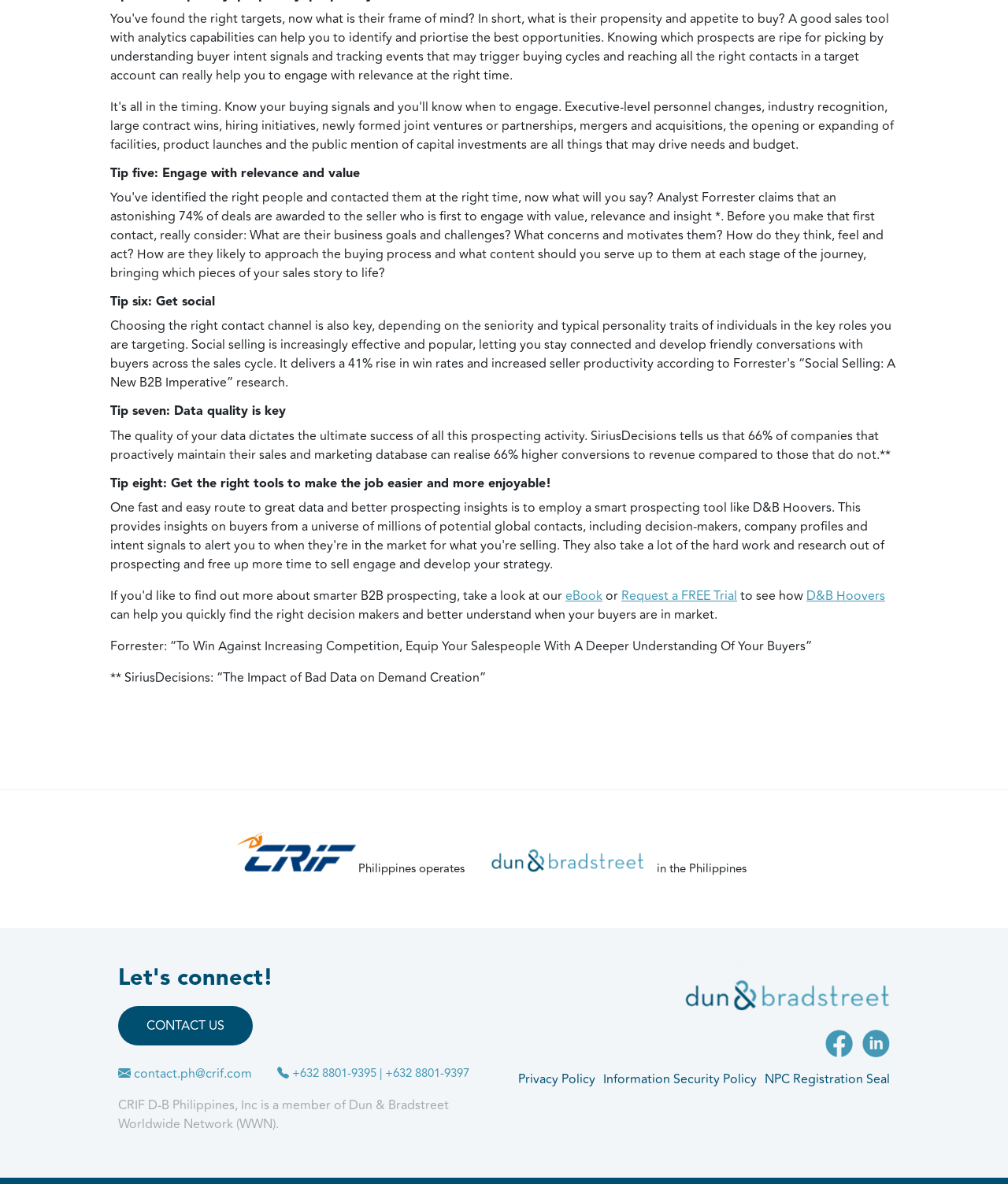Please reply to the following question with a single word or a short phrase:
What is the focus of tip seven?

Data quality